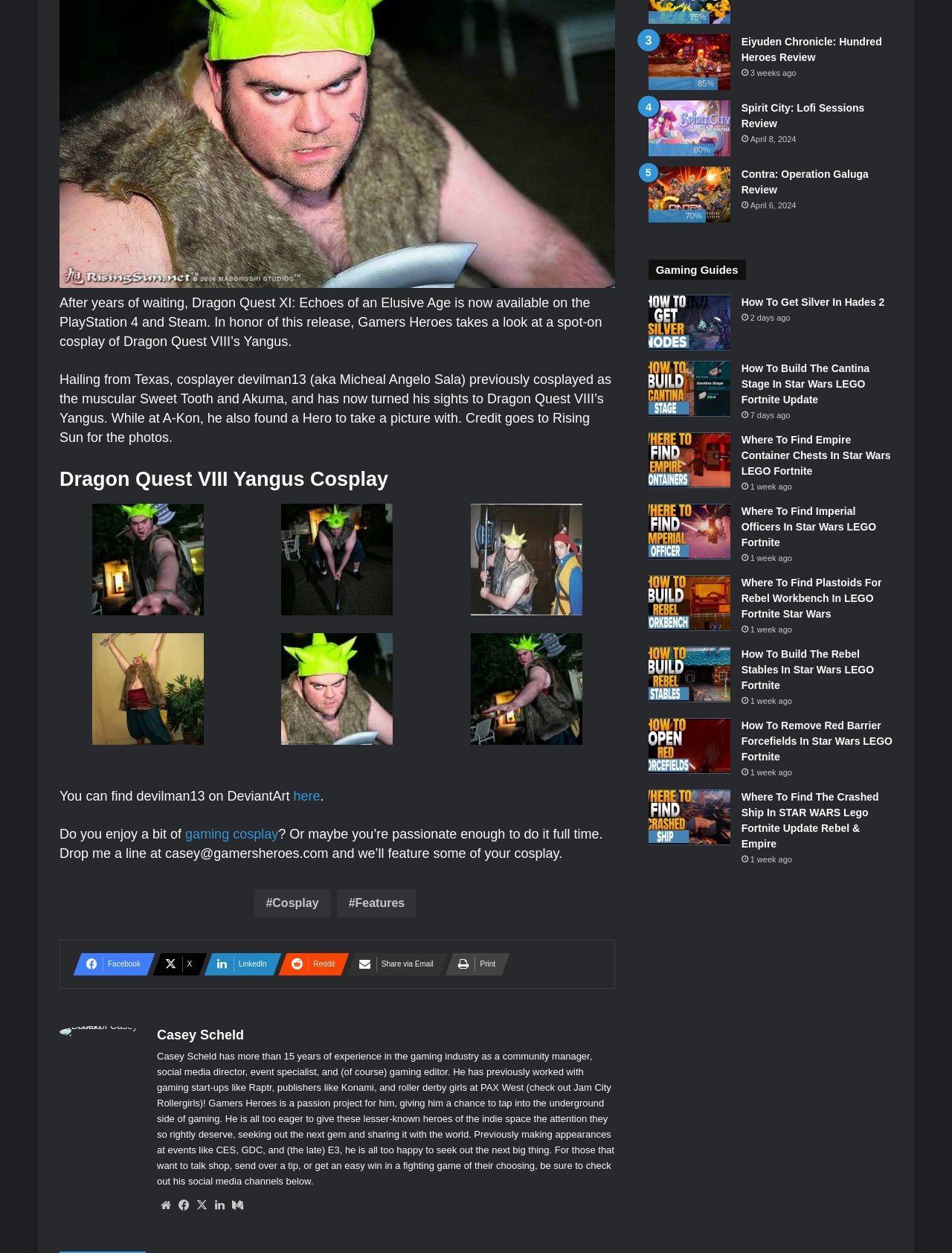Please find the bounding box for the UI element described by: "Casey Scheld".

[0.165, 0.743, 0.256, 0.754]